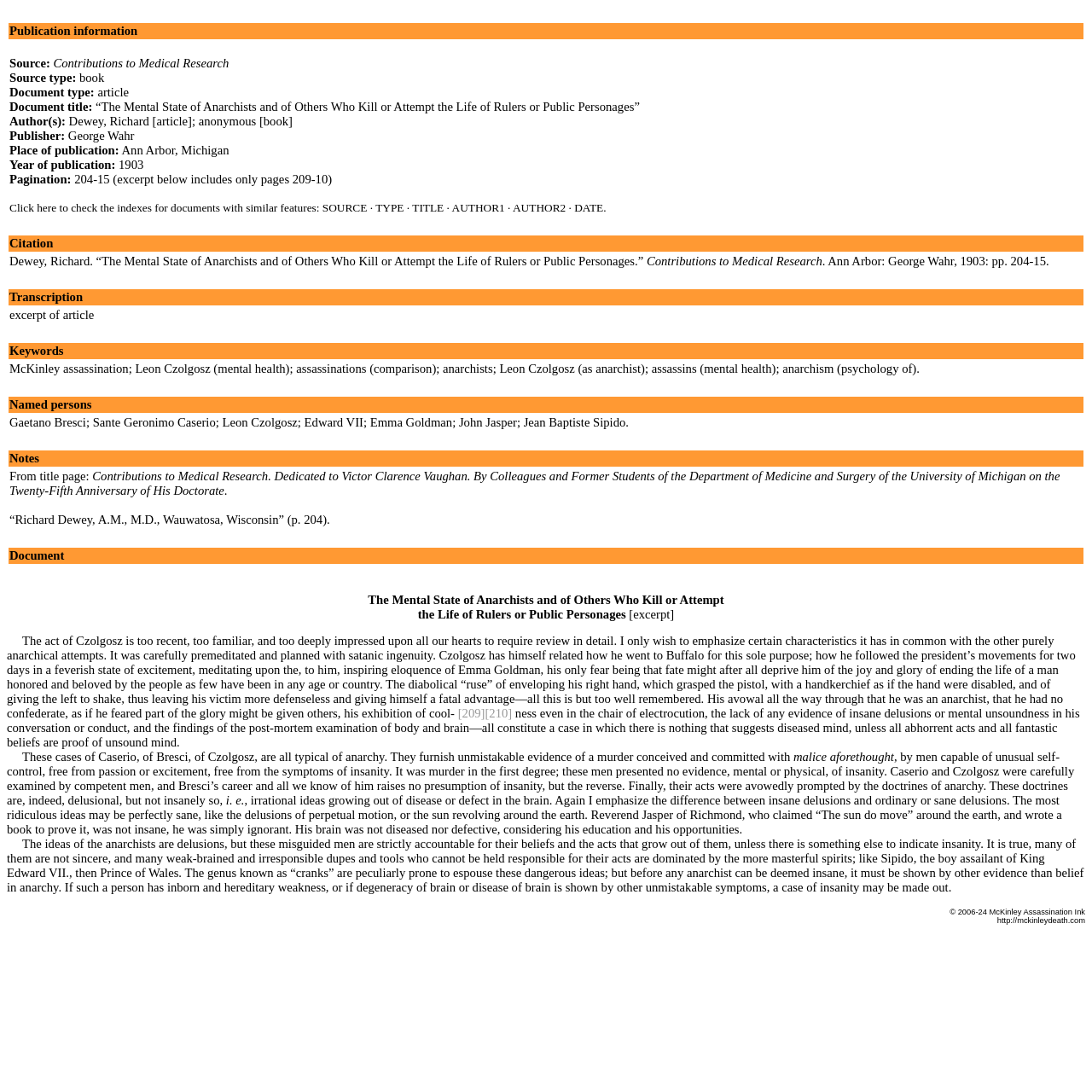Please identify the bounding box coordinates of the element that needs to be clicked to perform the following instruction: "View the 'Citation'".

[0.008, 0.216, 0.992, 0.23]